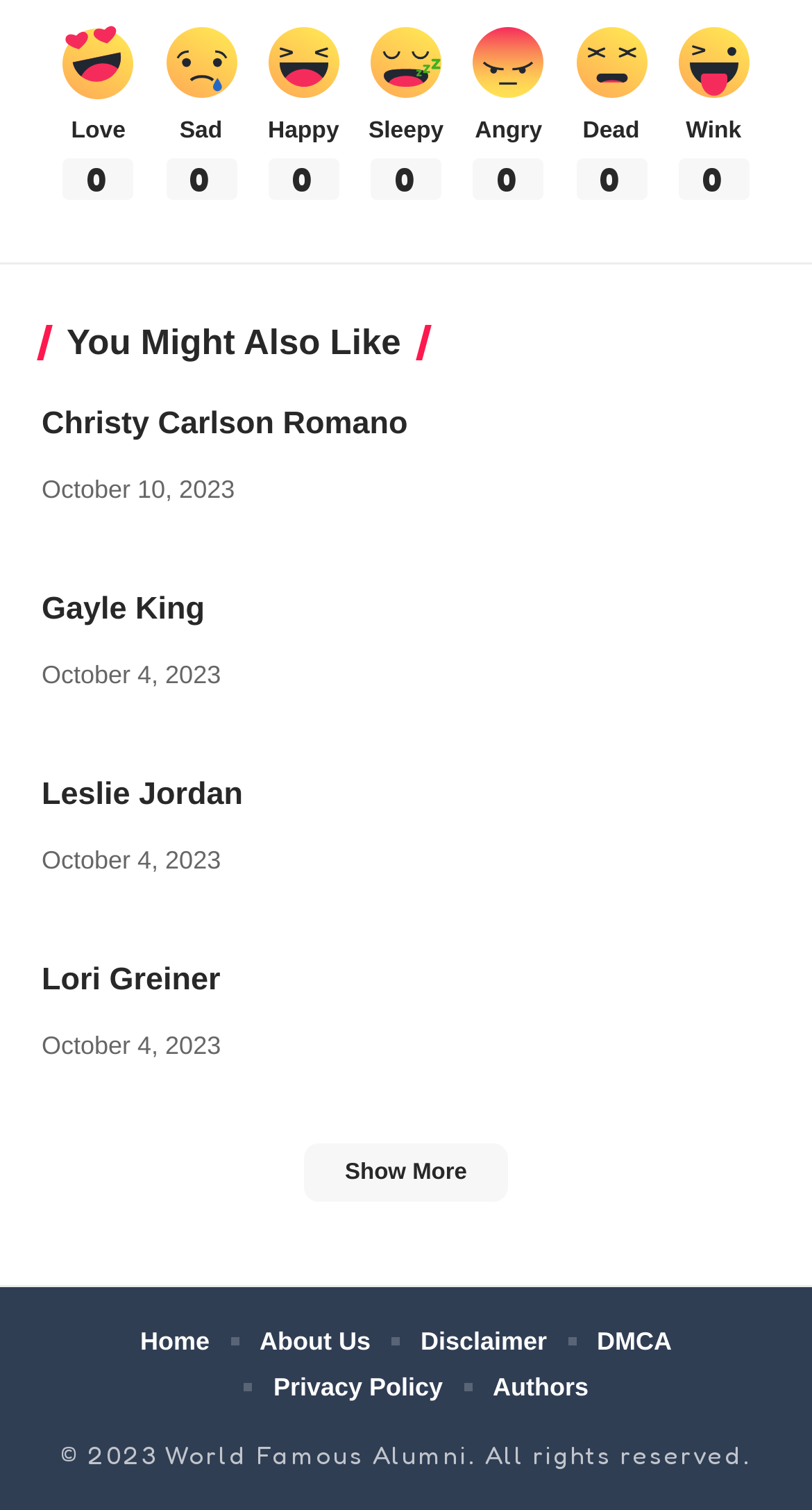Who are the individuals listed in the 'You Might Also Like' section?
Using the visual information, answer the question in a single word or phrase.

Christy Carlson Romano, Gayle King, Leslie Jordan, Lori Greiner